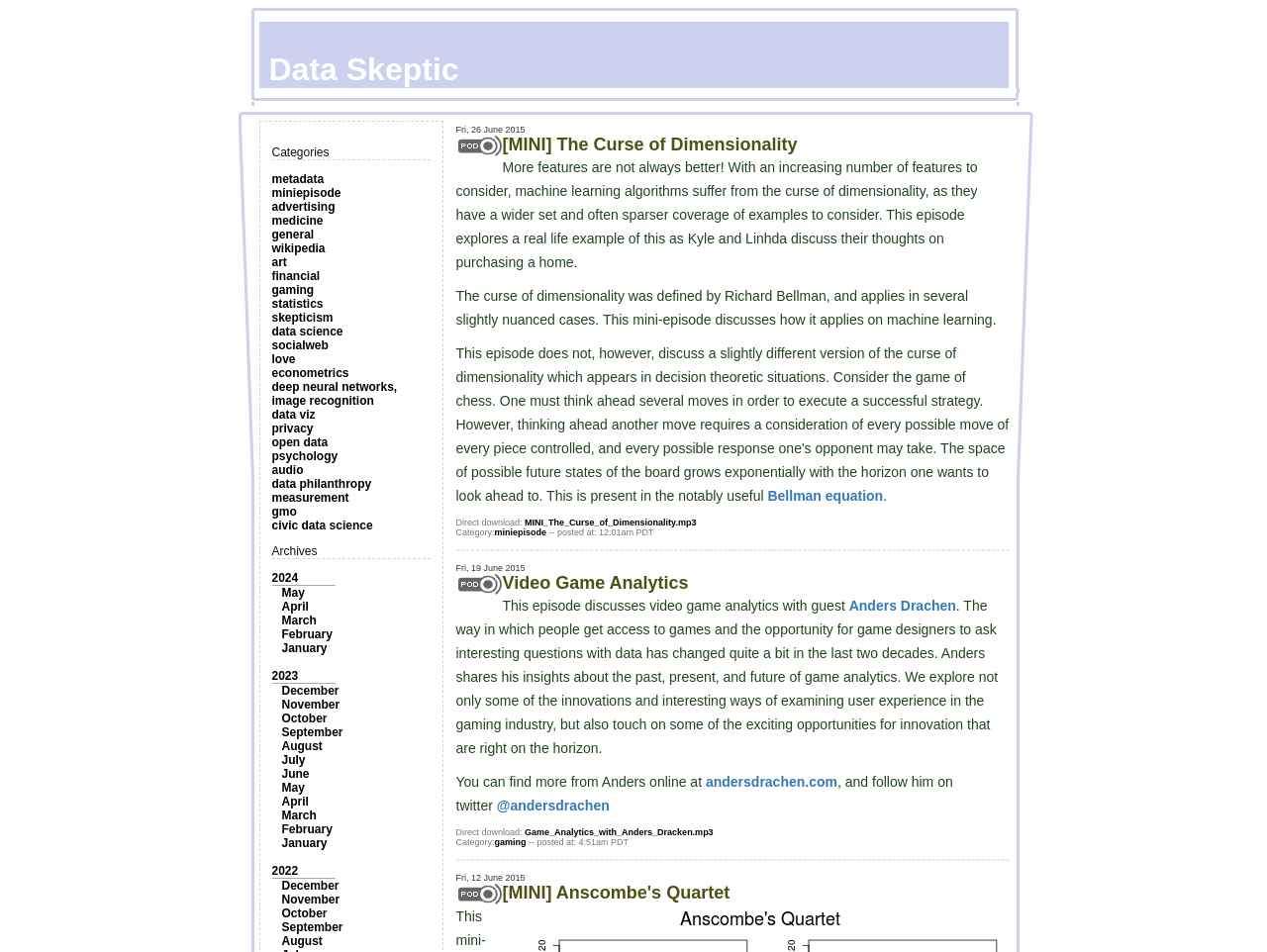Highlight the bounding box coordinates of the element you need to click to perform the following instruction: "Download the 'MINI_The_Curse_of_Dimensionality.mp3' file."

[0.414, 0.544, 0.55, 0.554]